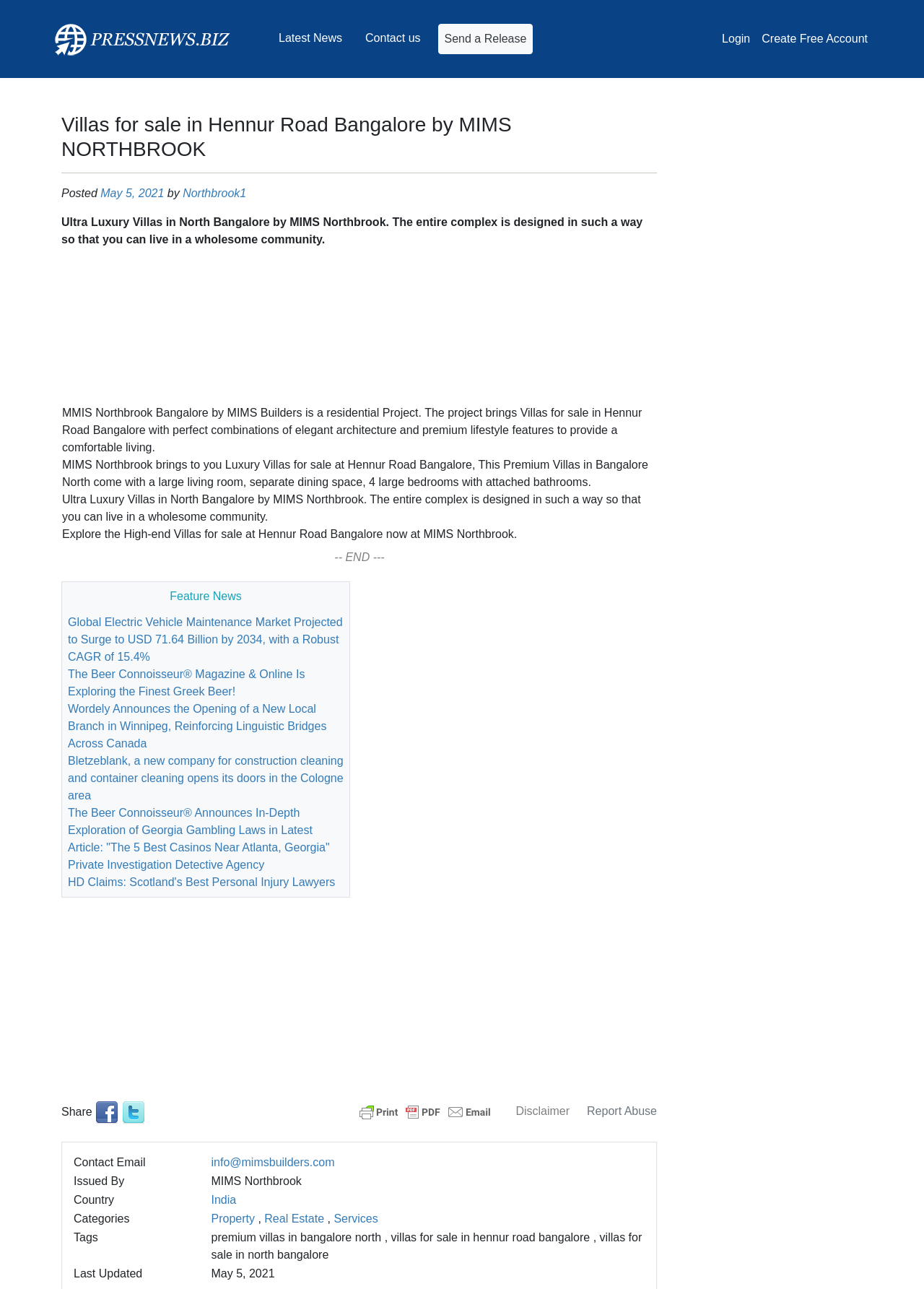Reply to the question with a single word or phrase:
What is the design focus of the complex?

Wholesome community